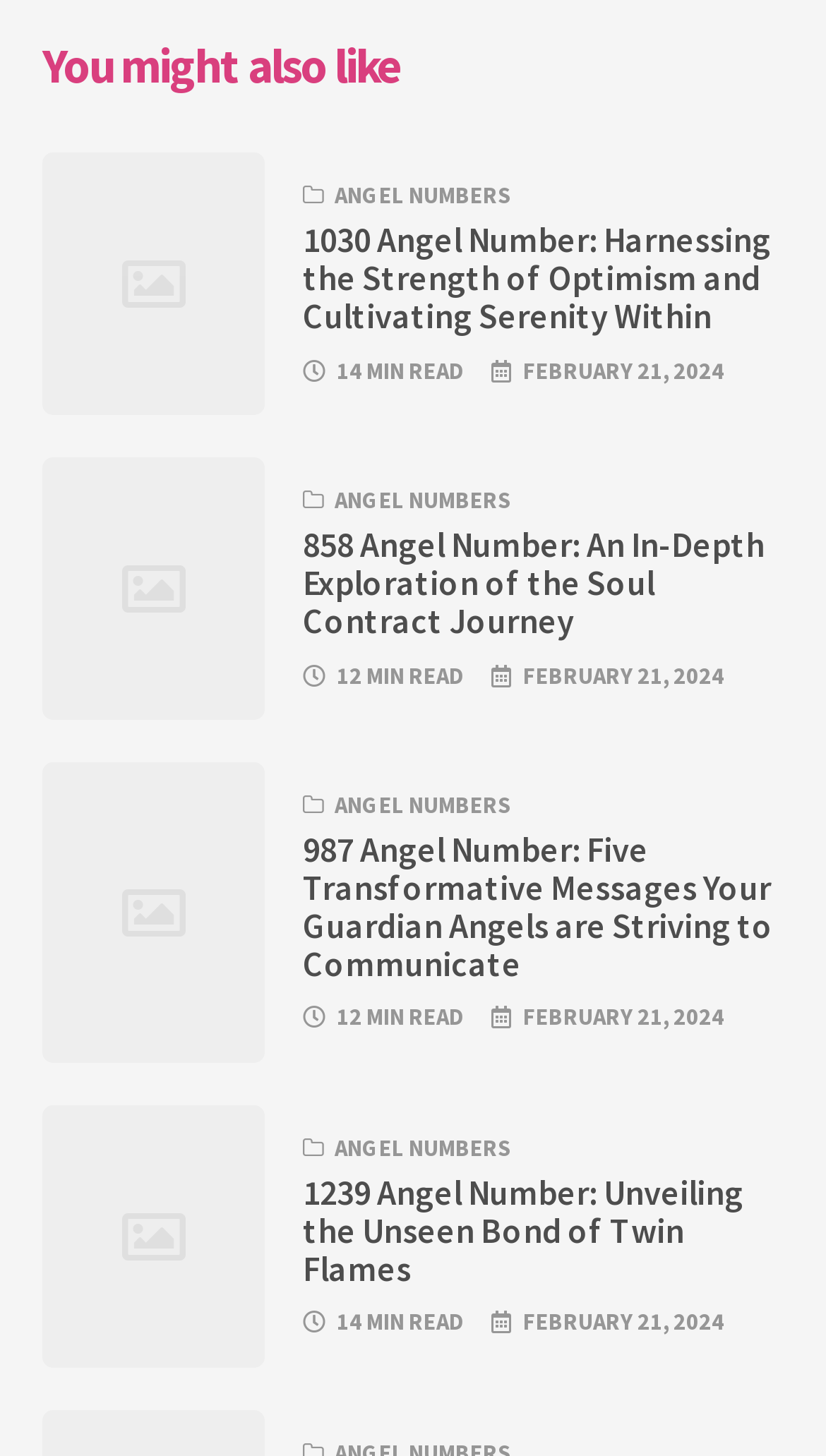What is the common topic of the articles?
Provide an in-depth answer to the question, covering all aspects.

By analyzing the headings and links of the articles, I can see that they all relate to angel numbers, which suggests that the common topic of the articles is angel numbers.